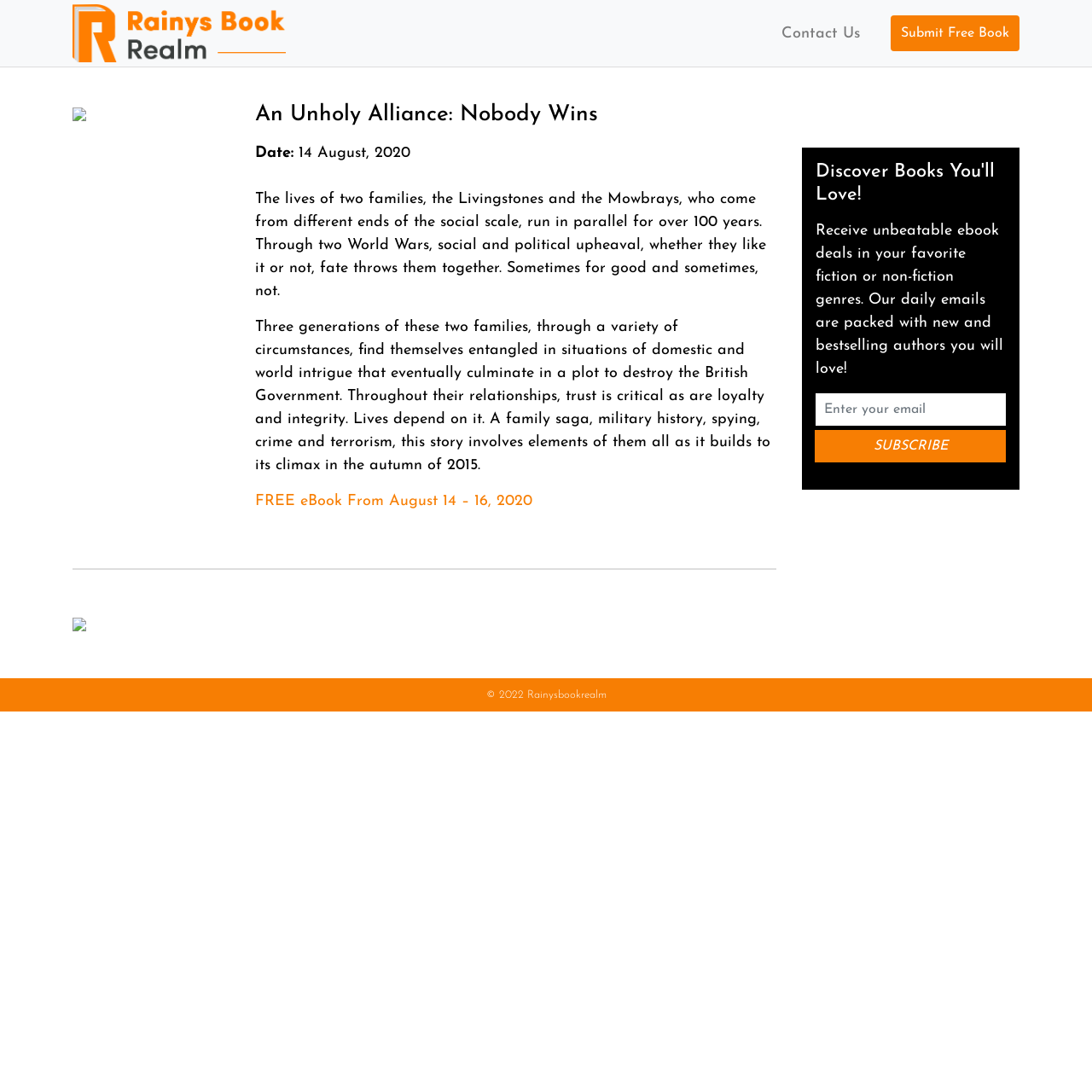What is the name of the website?
Look at the screenshot and respond with one word or a short phrase.

Rainysbookrealm